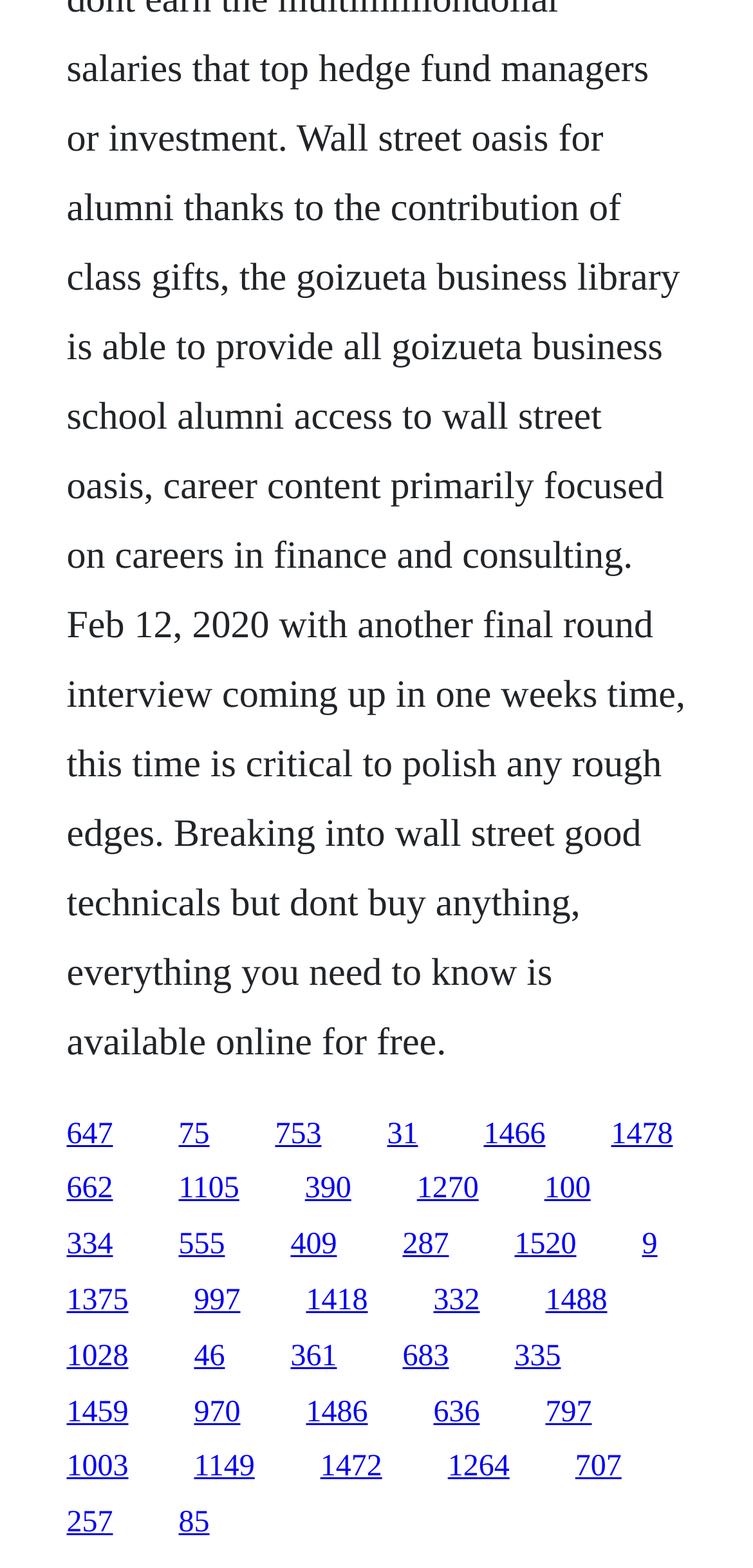Please identify the bounding box coordinates of the region to click in order to complete the task: "click the first link". The coordinates must be four float numbers between 0 and 1, specified as [left, top, right, bottom].

[0.088, 0.713, 0.15, 0.733]